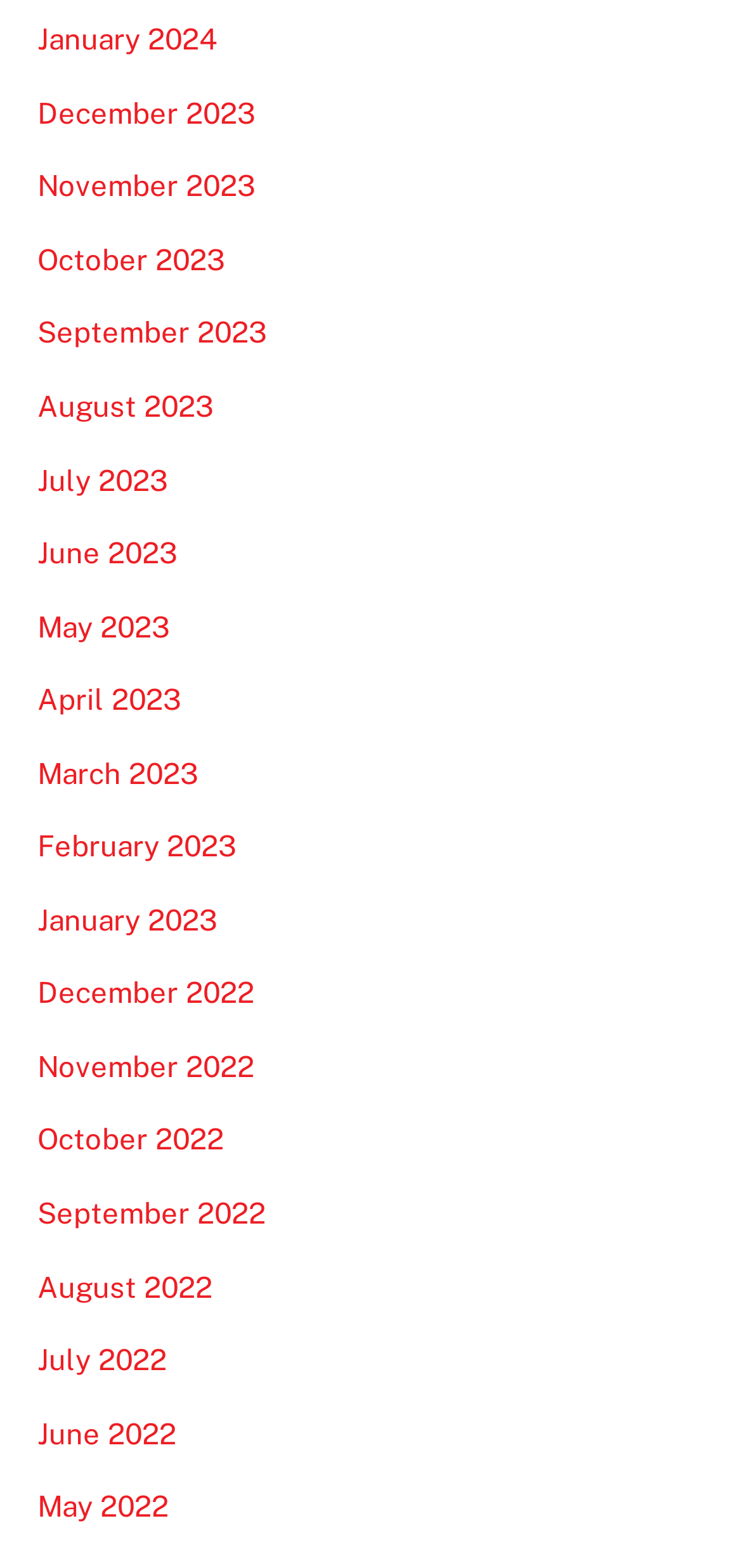Determine the bounding box coordinates for the area that should be clicked to carry out the following instruction: "view January 2024".

[0.05, 0.015, 0.294, 0.035]